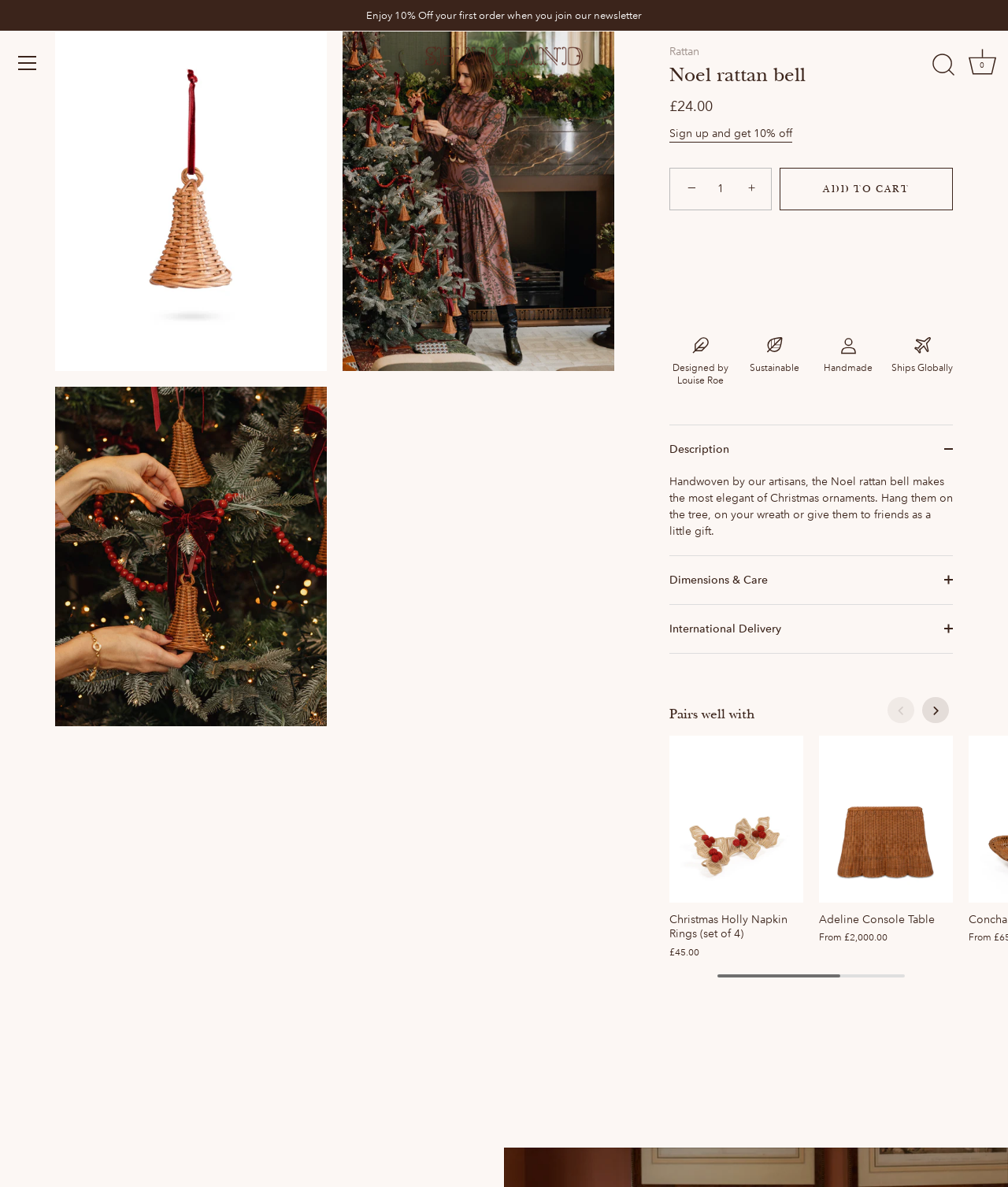Please identify the coordinates of the bounding box that should be clicked to fulfill this instruction: "Sign up and get 10% off".

[0.664, 0.105, 0.786, 0.12]